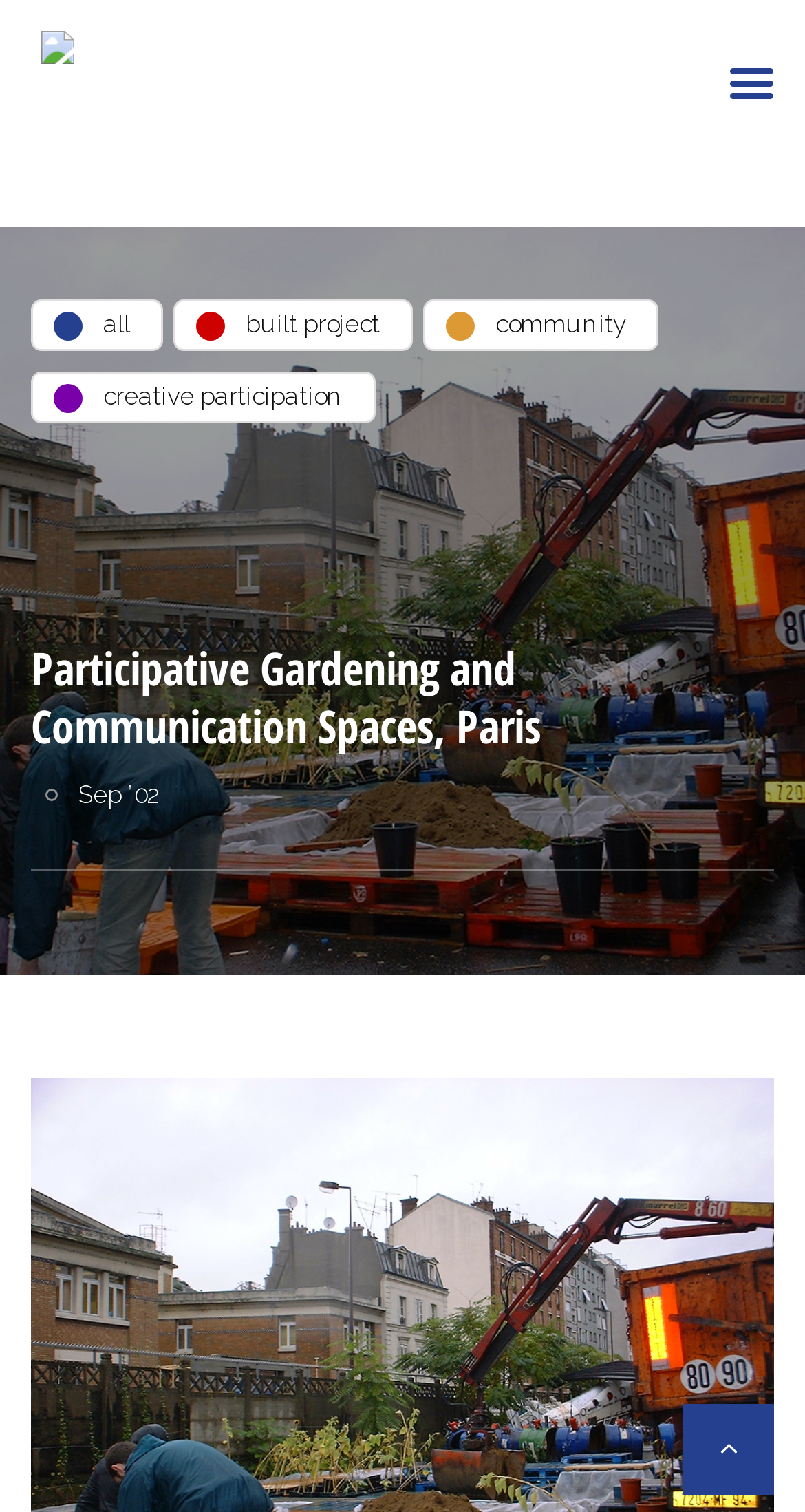How many main sections are on the webpage?
Identify the answer in the screenshot and reply with a single word or phrase.

2